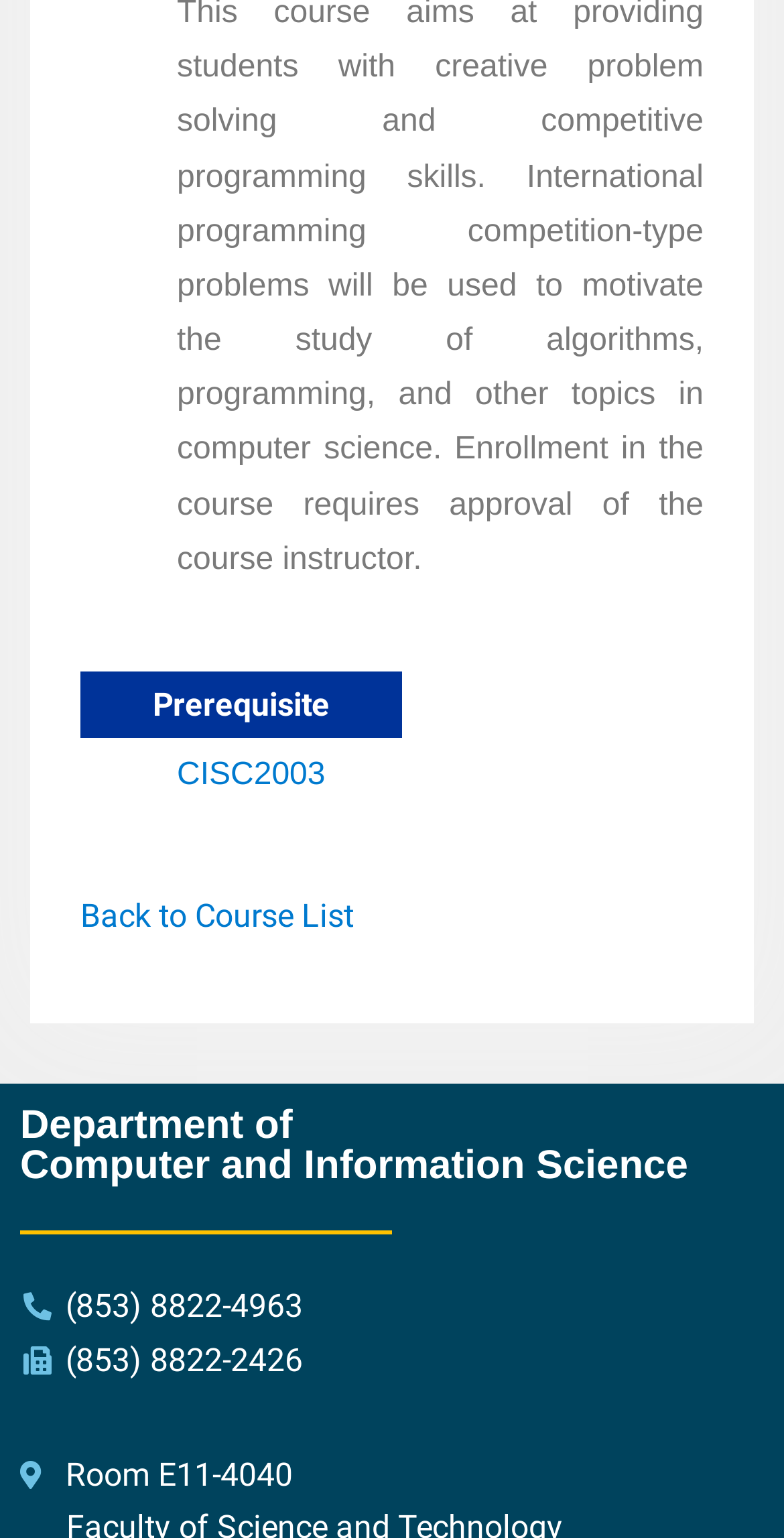Using the description "CISC2003", locate and provide the bounding box of the UI element.

[0.226, 0.493, 0.415, 0.516]